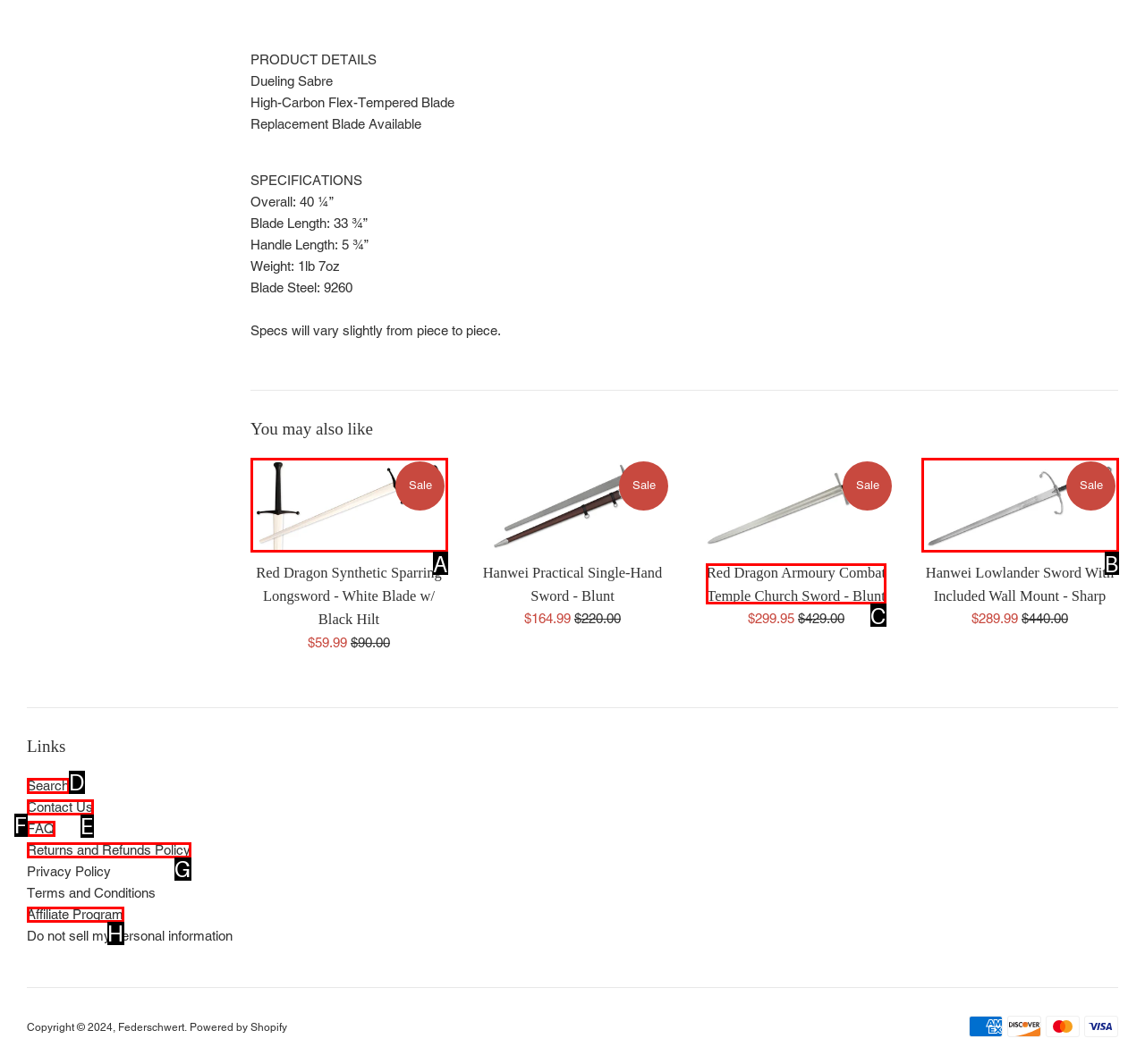Given the element description: Search, choose the HTML element that aligns with it. Indicate your choice with the corresponding letter.

D